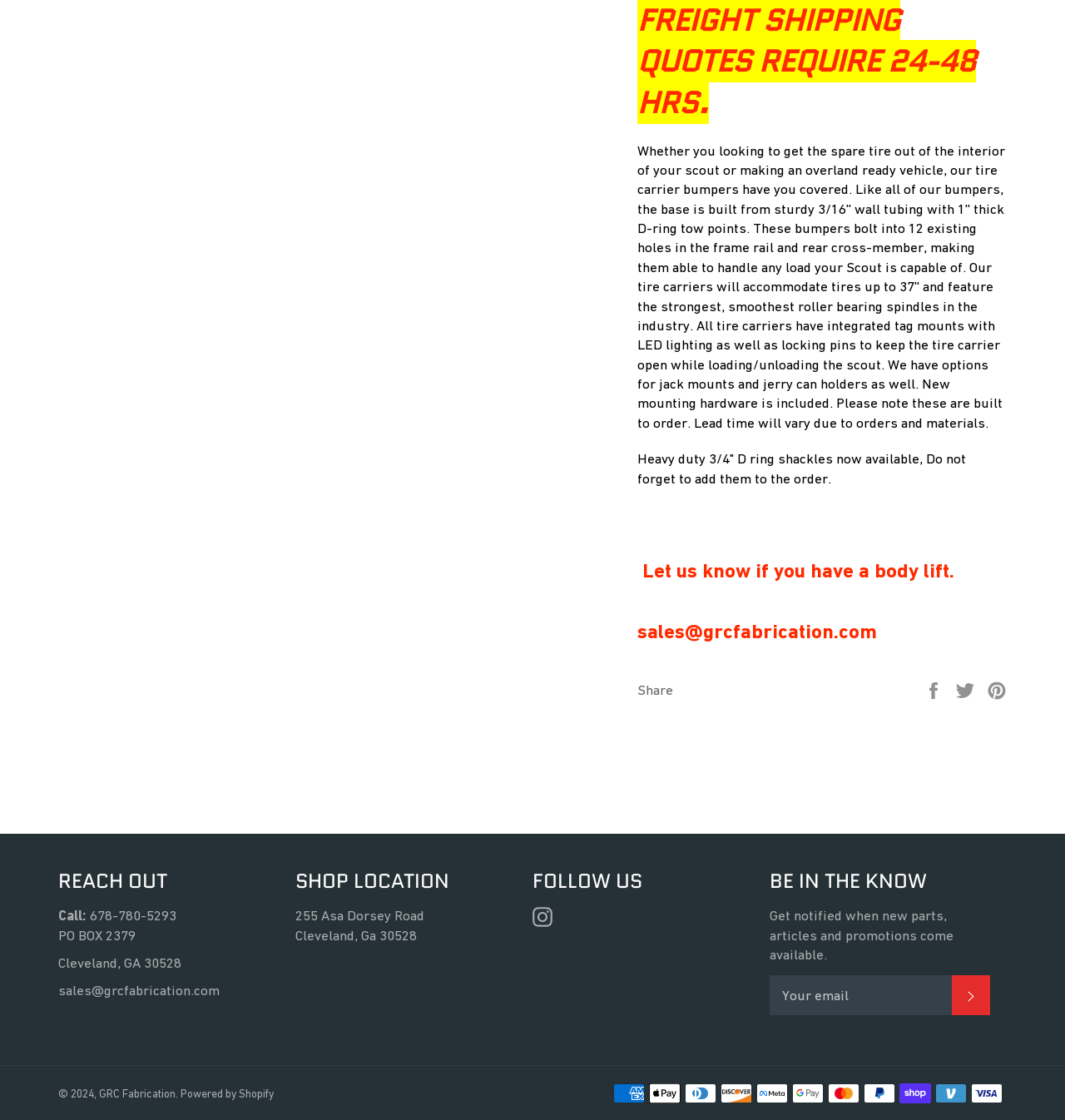Point out the bounding box coordinates of the section to click in order to follow this instruction: "Click the 'Instagram' link".

[0.5, 0.81, 0.527, 0.829]